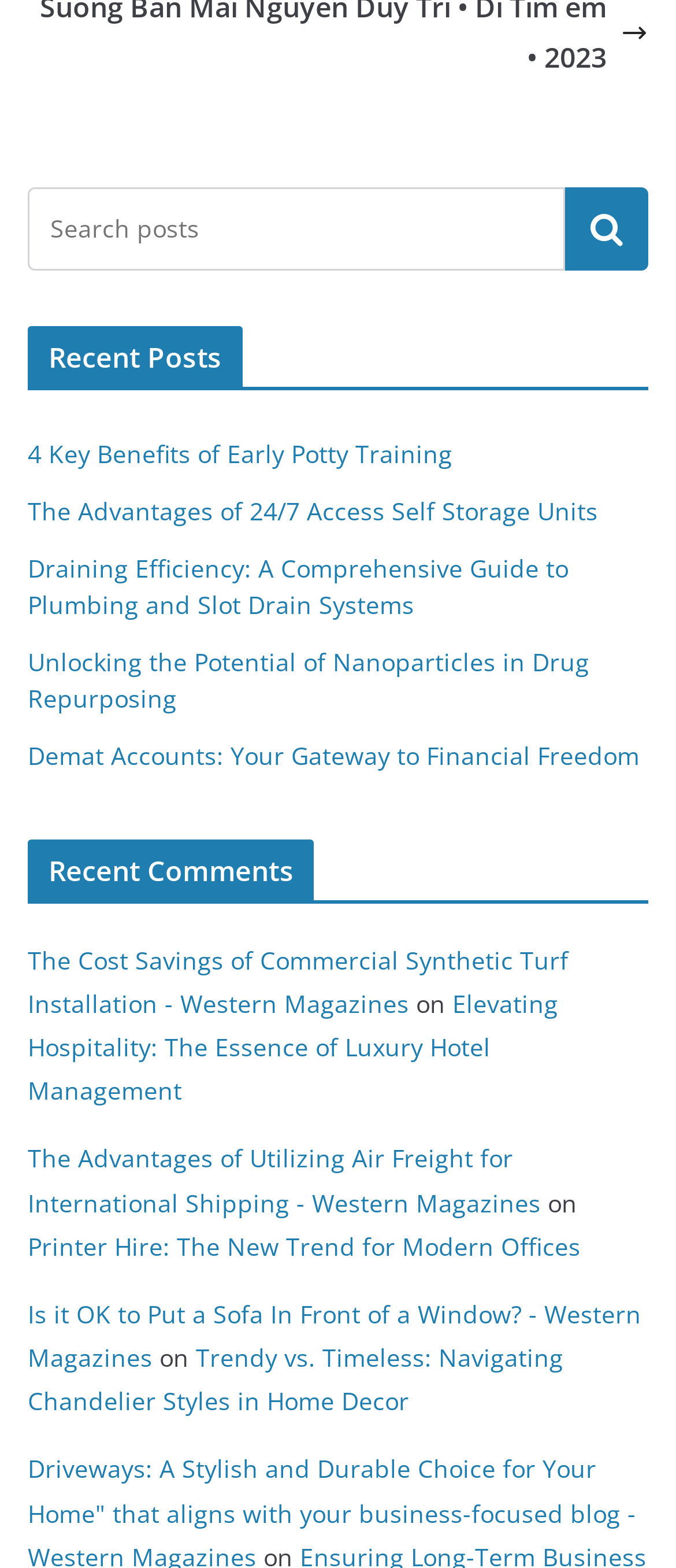Locate the bounding box for the described UI element: "parent_node: Search name="s" placeholder="Search posts"". Ensure the coordinates are four float numbers between 0 and 1, formatted as [left, top, right, bottom].

[0.041, 0.119, 0.836, 0.173]